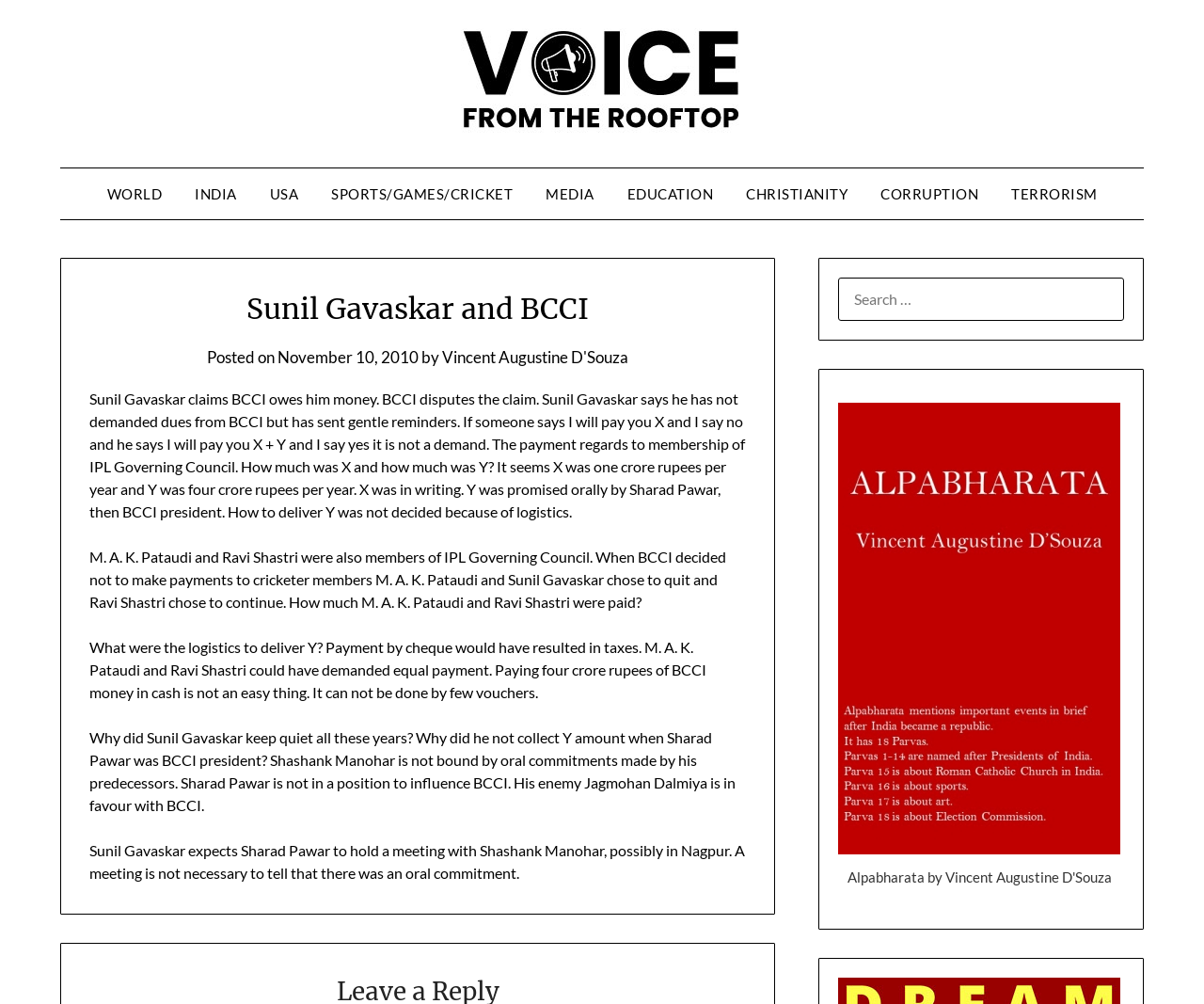Please determine the bounding box coordinates of the element's region to click for the following instruction: "Search for something".

[0.696, 0.277, 0.934, 0.32]